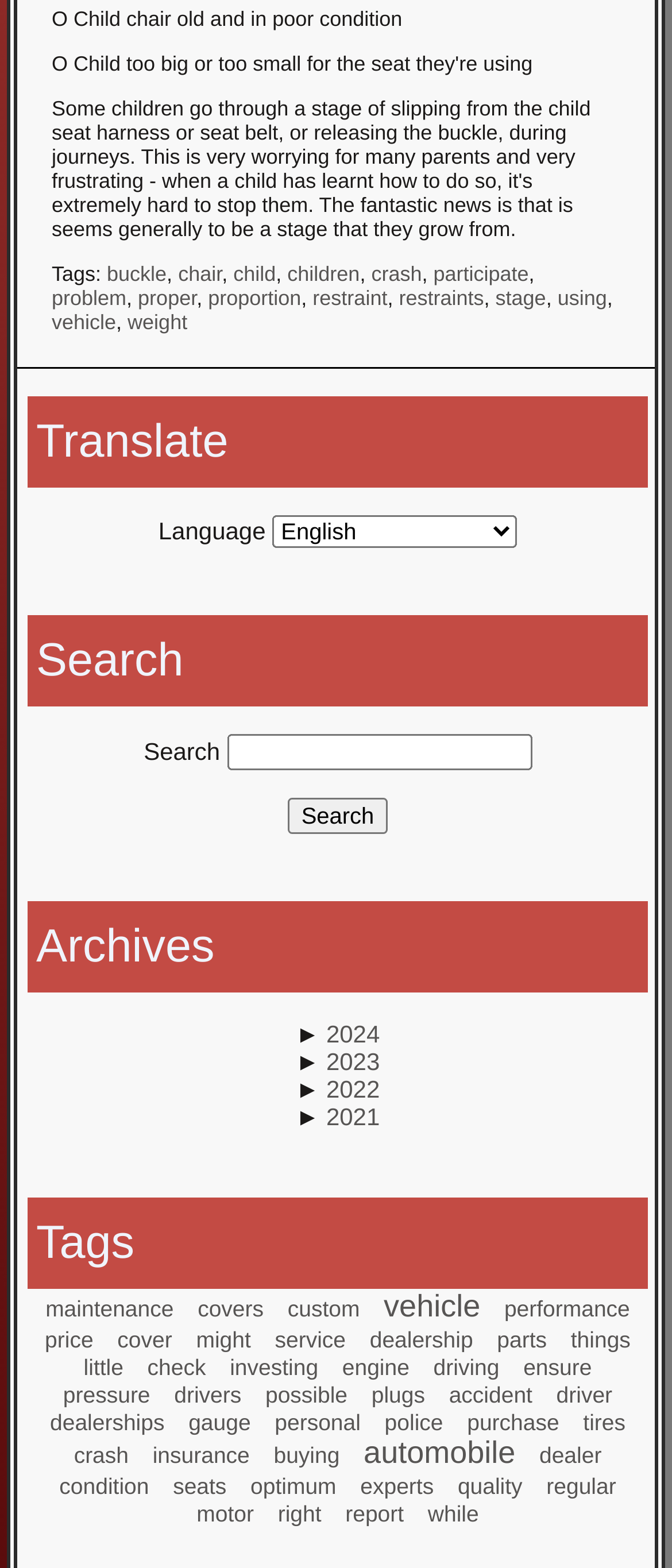What are the available years in the 'Archives' section?
Provide an in-depth and detailed explanation in response to the question.

The question can be answered by looking at the link elements in the 'Archives' section, which list the available years as 2024, 2023, 2022, and 2021.